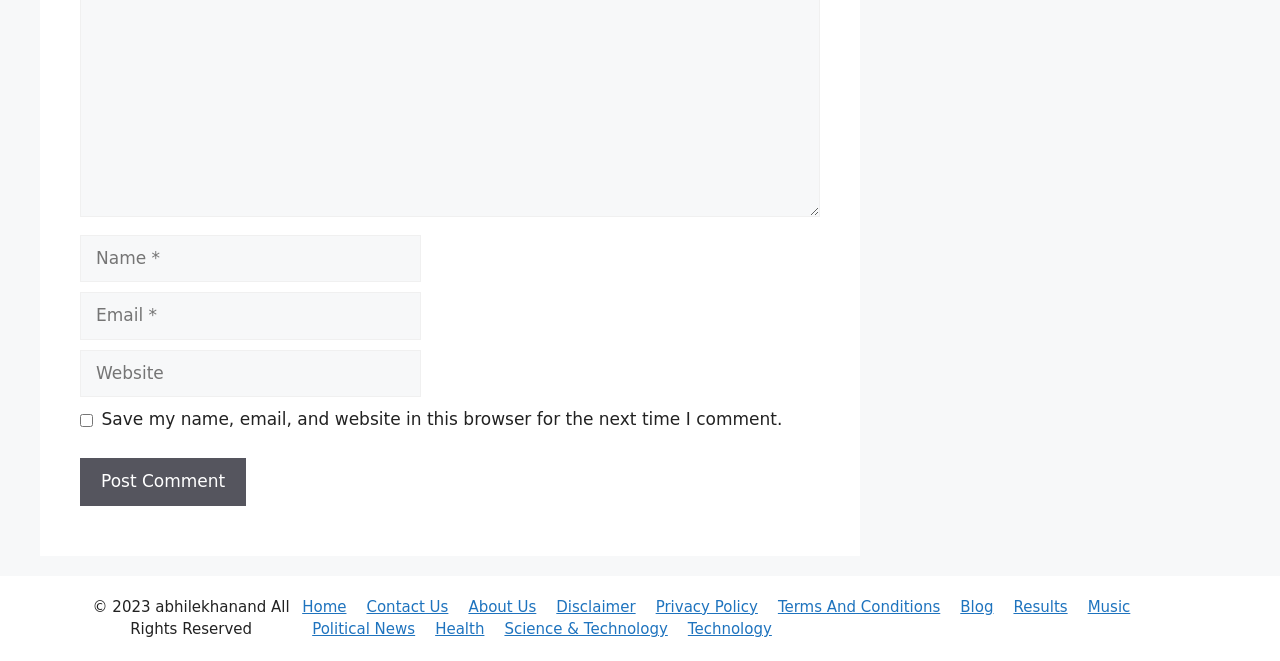Identify the bounding box coordinates of the clickable region to carry out the given instruction: "Check the save my name checkbox".

[0.062, 0.626, 0.073, 0.645]